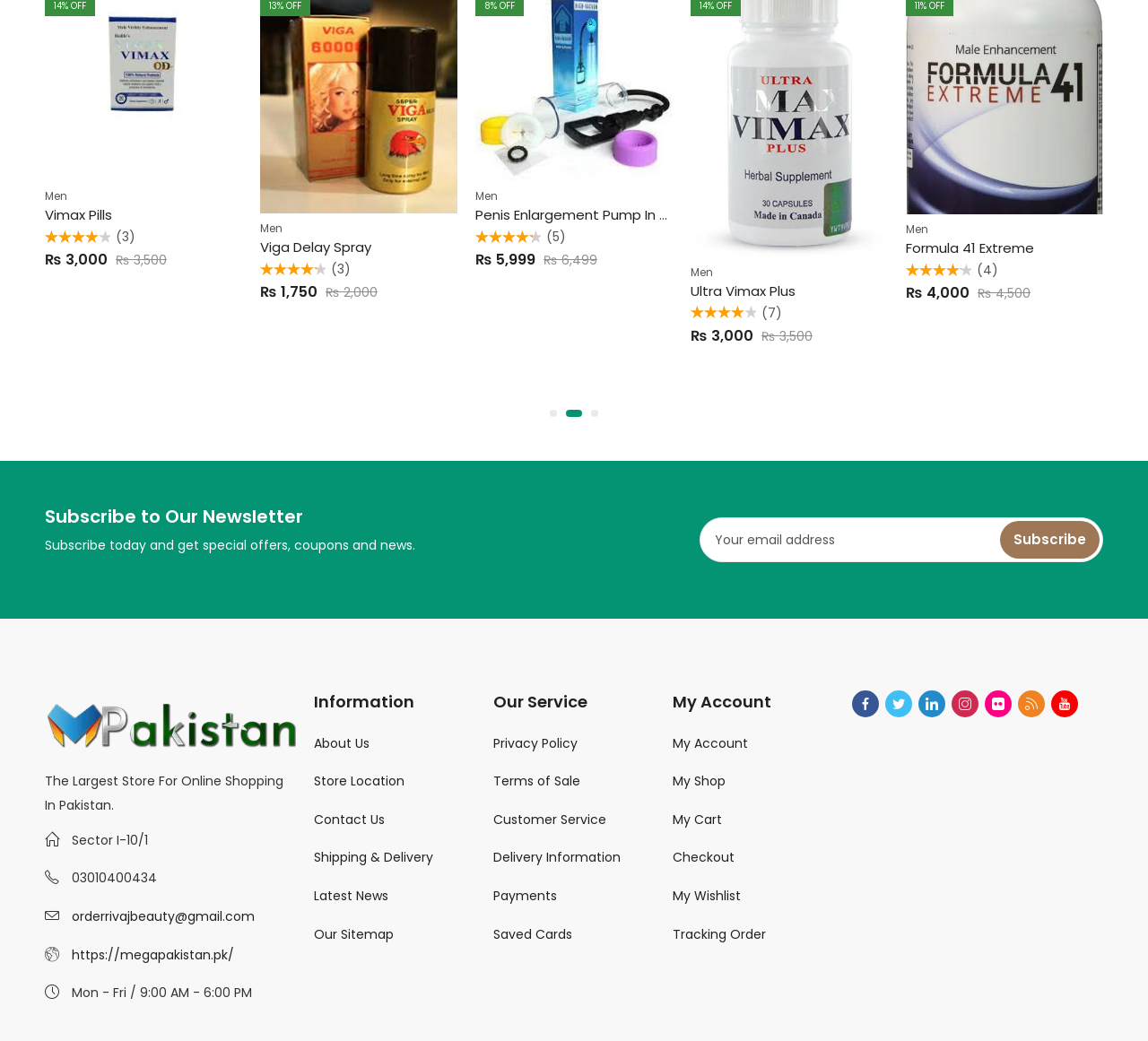How much does Formula 41 Extreme cost?
Answer the question with as much detail as you can, using the image as a reference.

I found the price of Formula 41 Extreme by looking at the insertion element with the text '₨4,000' next to the product name.